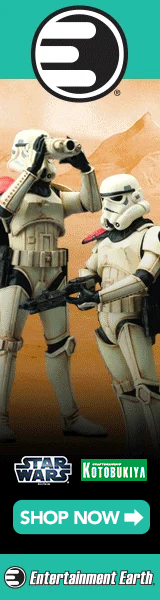What type of landscape is featured in the background?
Please provide a single word or phrase answer based on the image.

Desert landscape